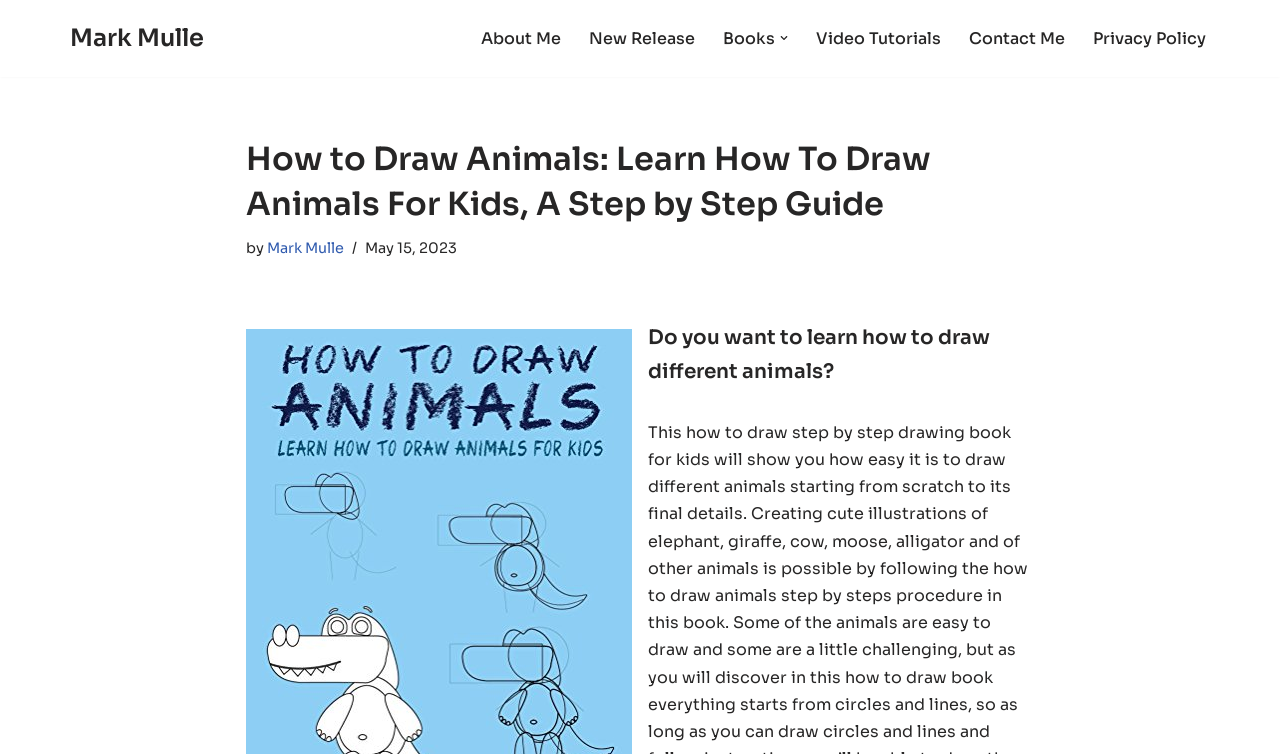Generate an in-depth caption that captures all aspects of the webpage.

The webpage is about learning how to draw animals, specifically for kids, with a step-by-step guide. At the top left corner, there is a "Skip to content" link. Next to it, on the top left, is a link to the author's name, "Mark Mulle". 

On the top right, there is a primary navigation menu with several links, including "About Me", "New Release", "Books", and "Video Tutorials". The "Books" link has a dropdown submenu button next to it, indicated by a small dropdown icon. The navigation menu is followed by a "Contact Me" and "Privacy Policy" link.

Below the navigation menu, there is a large heading that repeats the title of the webpage, "How to Draw Animals: Learn How To Draw Animals For Kids, A Step by Step Guide". Underneath the heading, there is another link to the author's name, "Mark Mulle", followed by a timestamp indicating the publication date, "May 15, 2023".

The main content of the webpage starts with a paragraph that asks the question, "Do you want to learn how to draw different animals?" This paragraph is positioned in the middle of the page, indicating the beginning of the step-by-step guide.